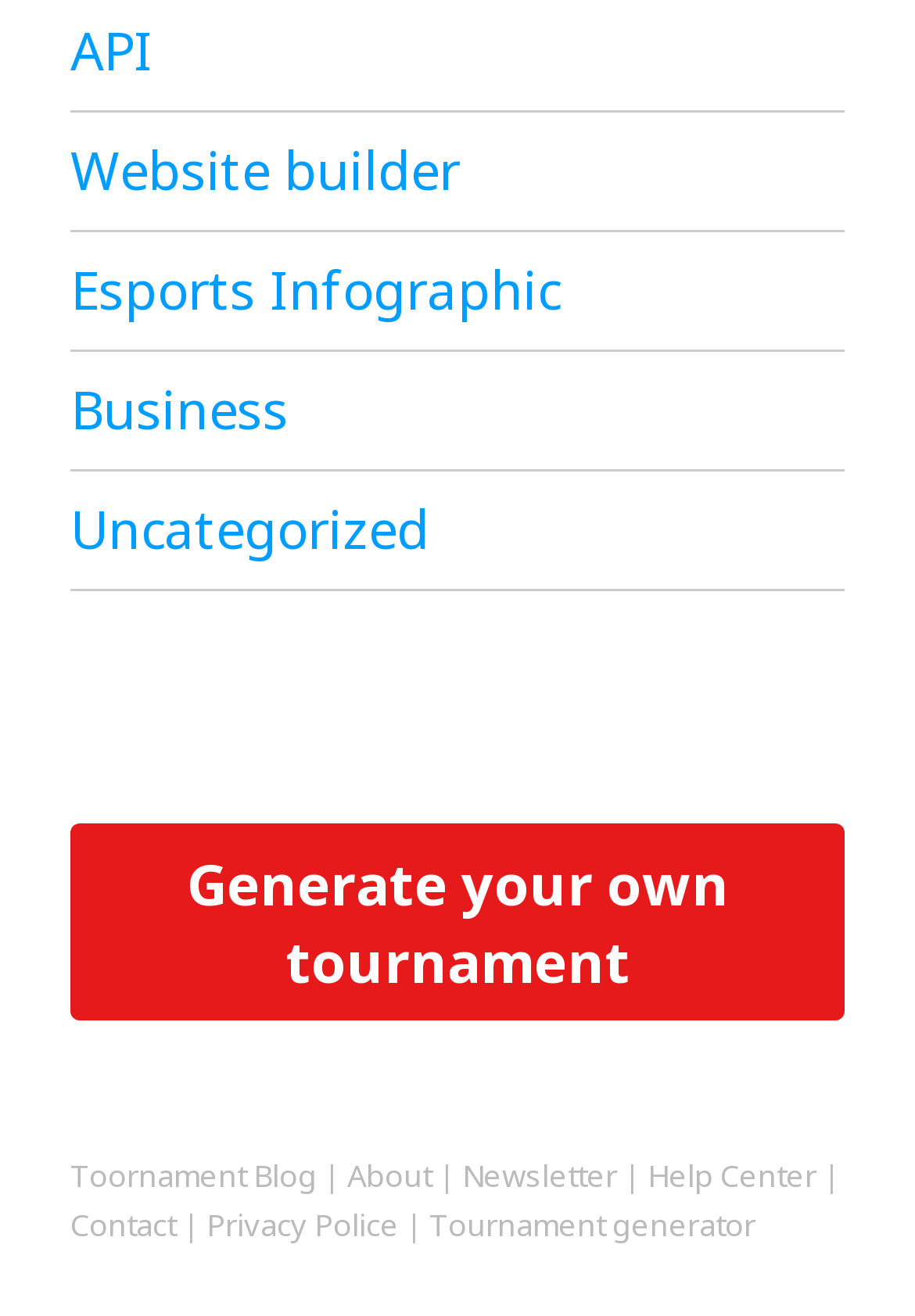Use a single word or phrase to answer the question:
What is the first link on the top left?

API